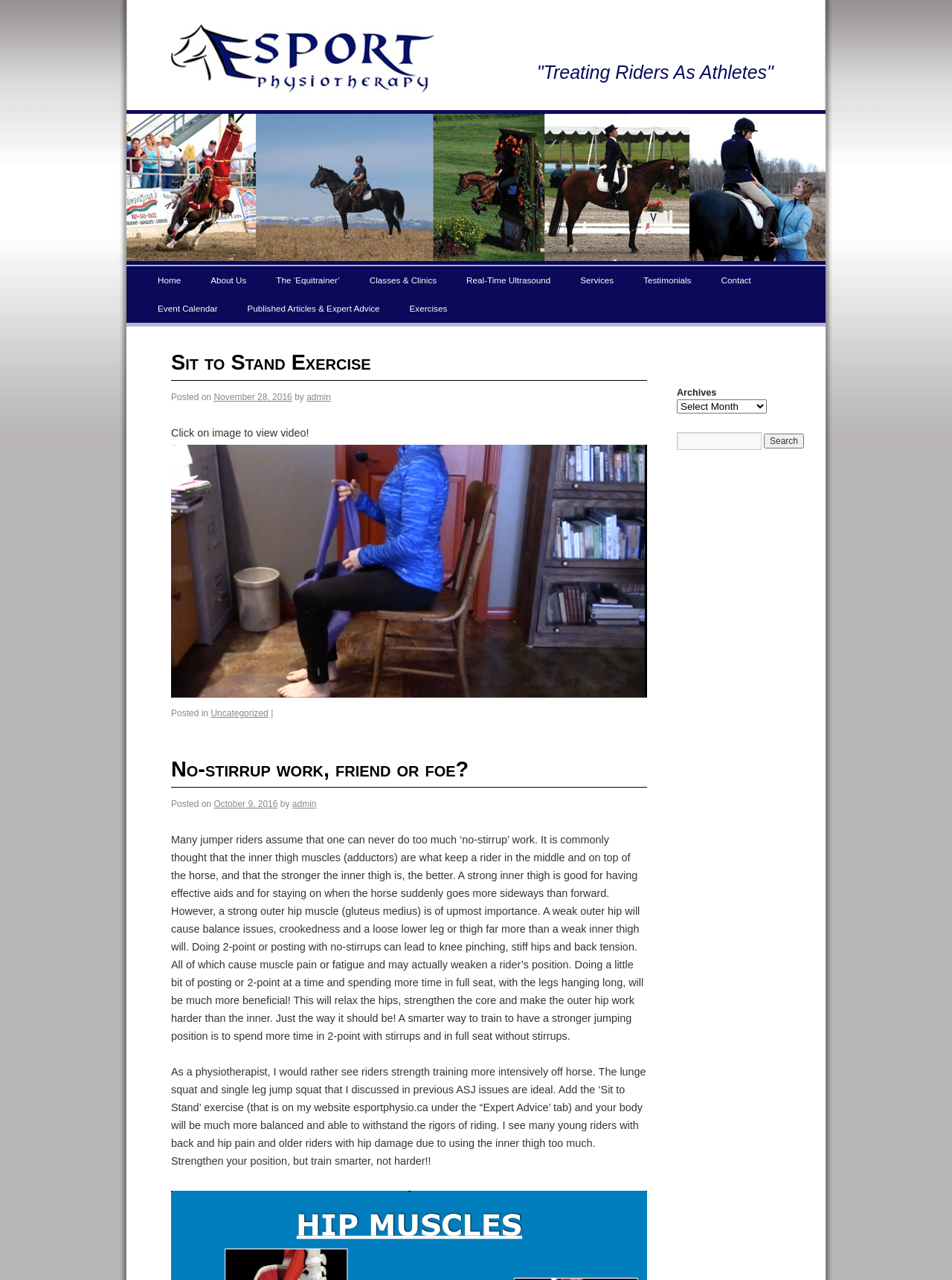Locate the bounding box coordinates of the clickable region to complete the following instruction: "Search for articles."

[0.711, 0.338, 0.8, 0.352]